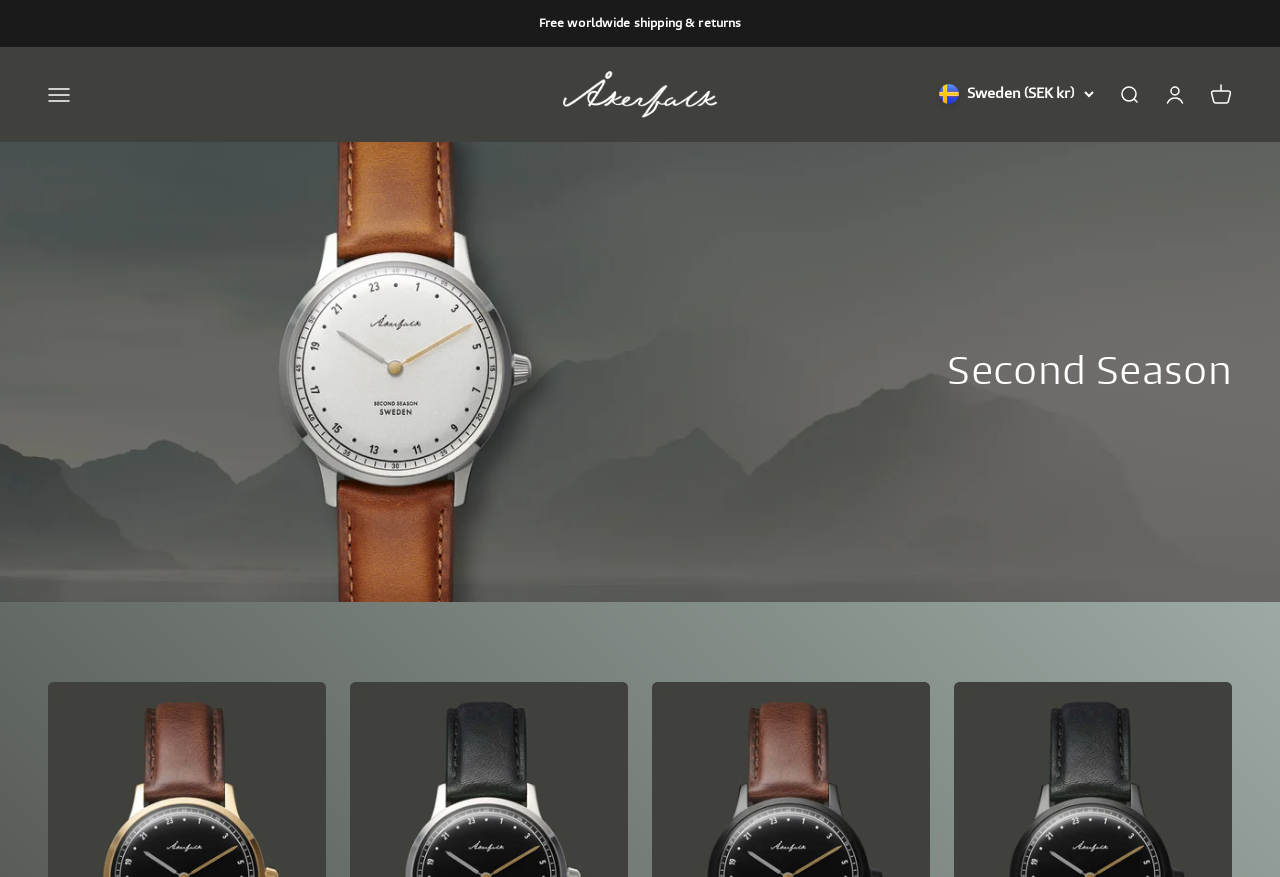What is the name of the collection?
Provide a detailed answer to the question, using the image to inform your response.

I found the answer by looking at the heading element with the content 'Second Season' which is located at the middle of the page, indicating the name of the collection.